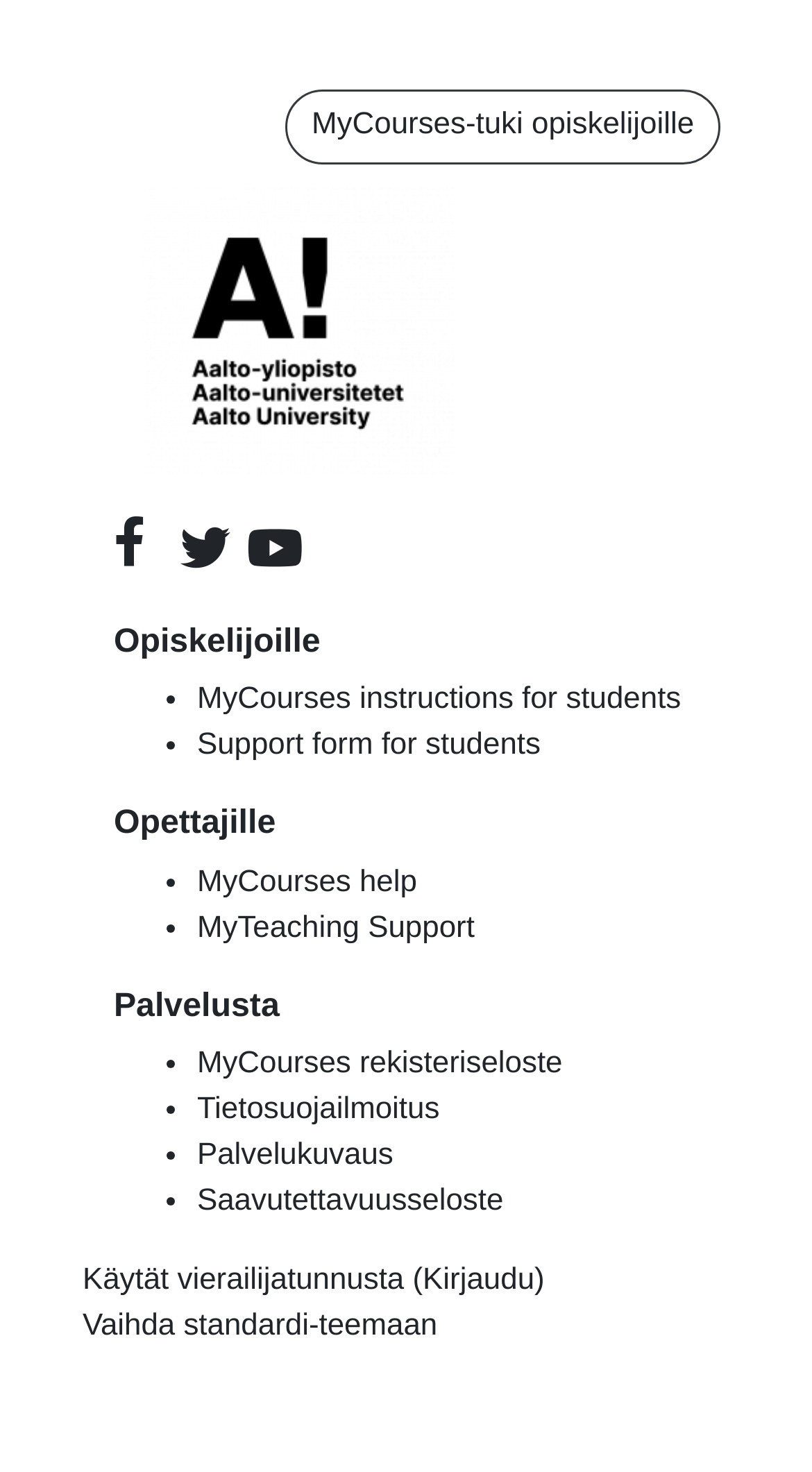What is the purpose of the 'Kirjaudu' button?
Answer the question with a detailed explanation, including all necessary information.

The 'Kirjaudu' button is located on the top right of the webpage, and it is likely a login button. The text 'Käytät vierailijatunnusta (' preceding the button suggests that the user is currently using a guest account, and the button allows them to log in to their own account.